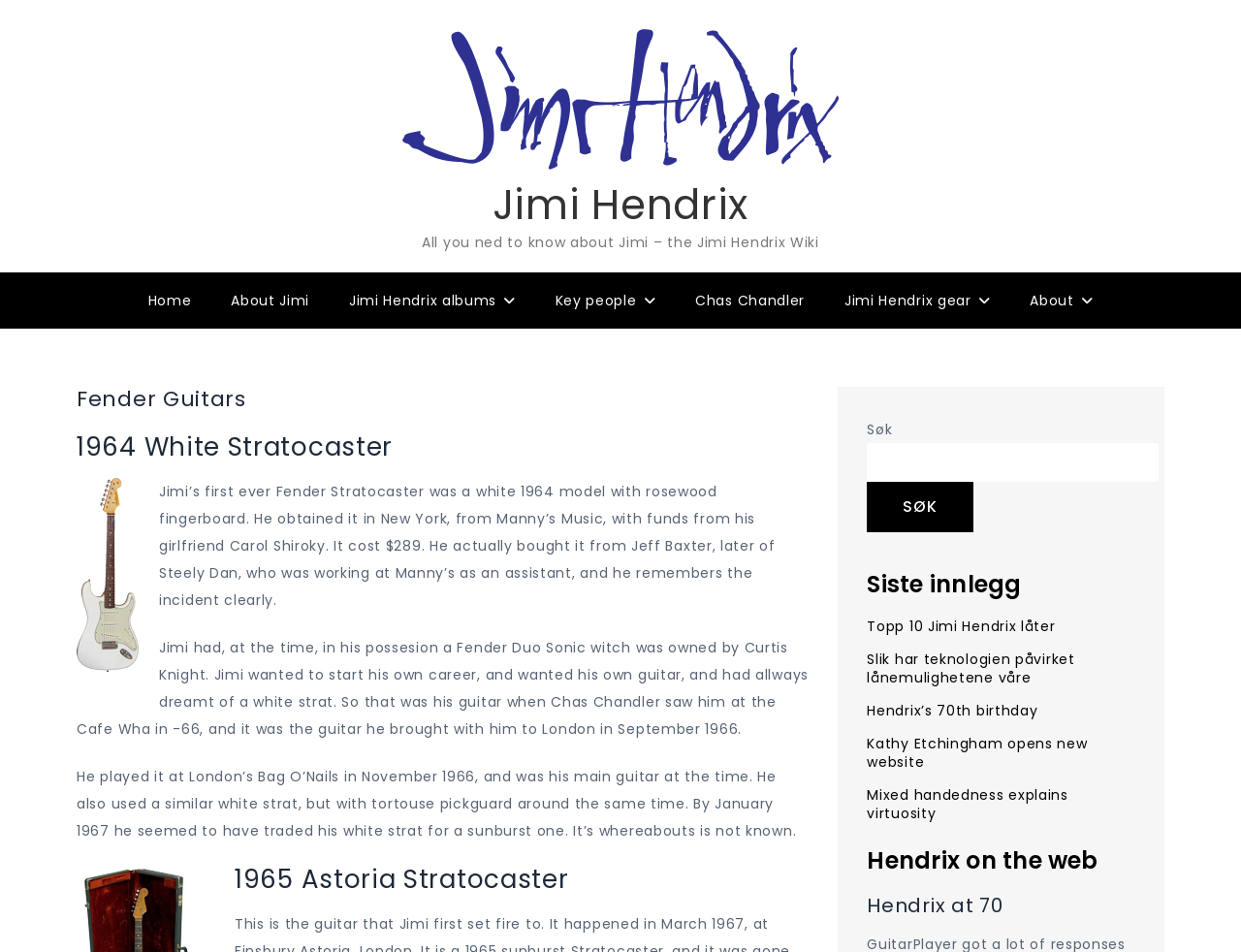Provide a one-word or short-phrase response to the question:
What is the name of Jimi Hendrix's first Fender Stratocaster?

1964 White Stratocaster